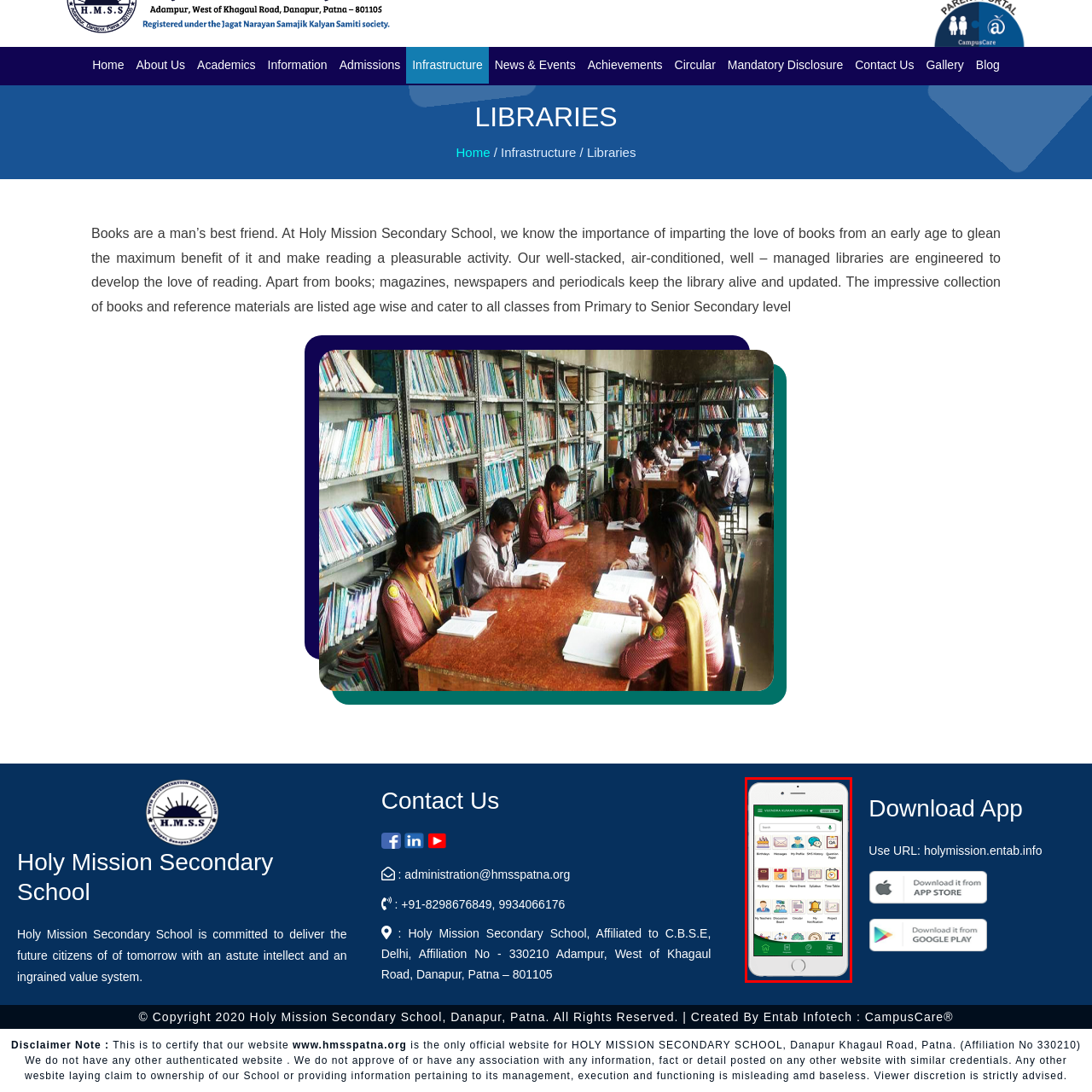Examine the image within the red boundary and respond with a single word or phrase to the question:
What is the overall design style of the app?

Bright and engaging